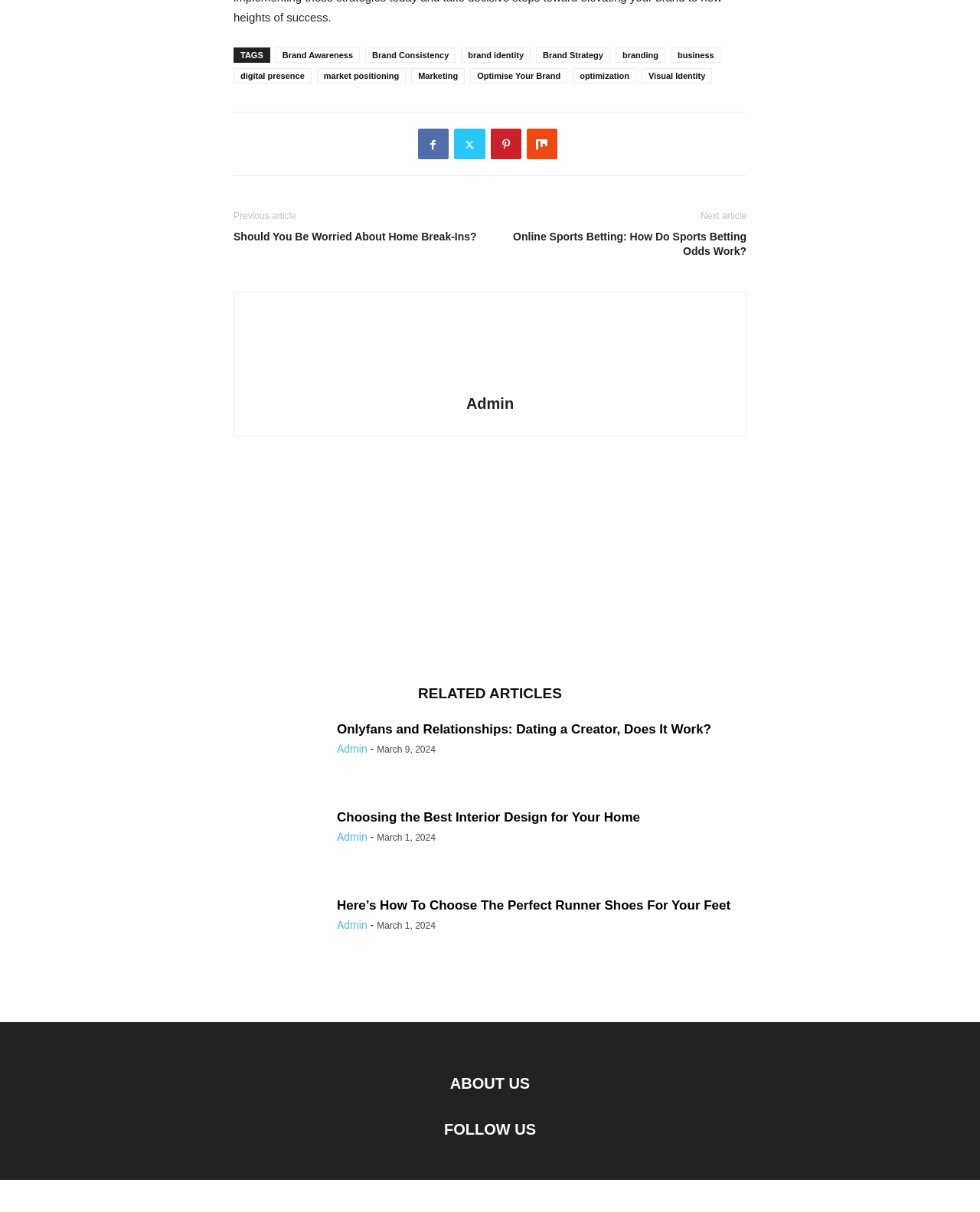What is the date of the latest article?
Examine the webpage screenshot and provide an in-depth answer to the question.

I looked at the dates next to the article titles under the 'RELATED ARTICLES' heading, and the latest date is March 9, 2024, which is next to the article 'Onlyfans and Relationships: Dating a Creator, Does It Work?'.